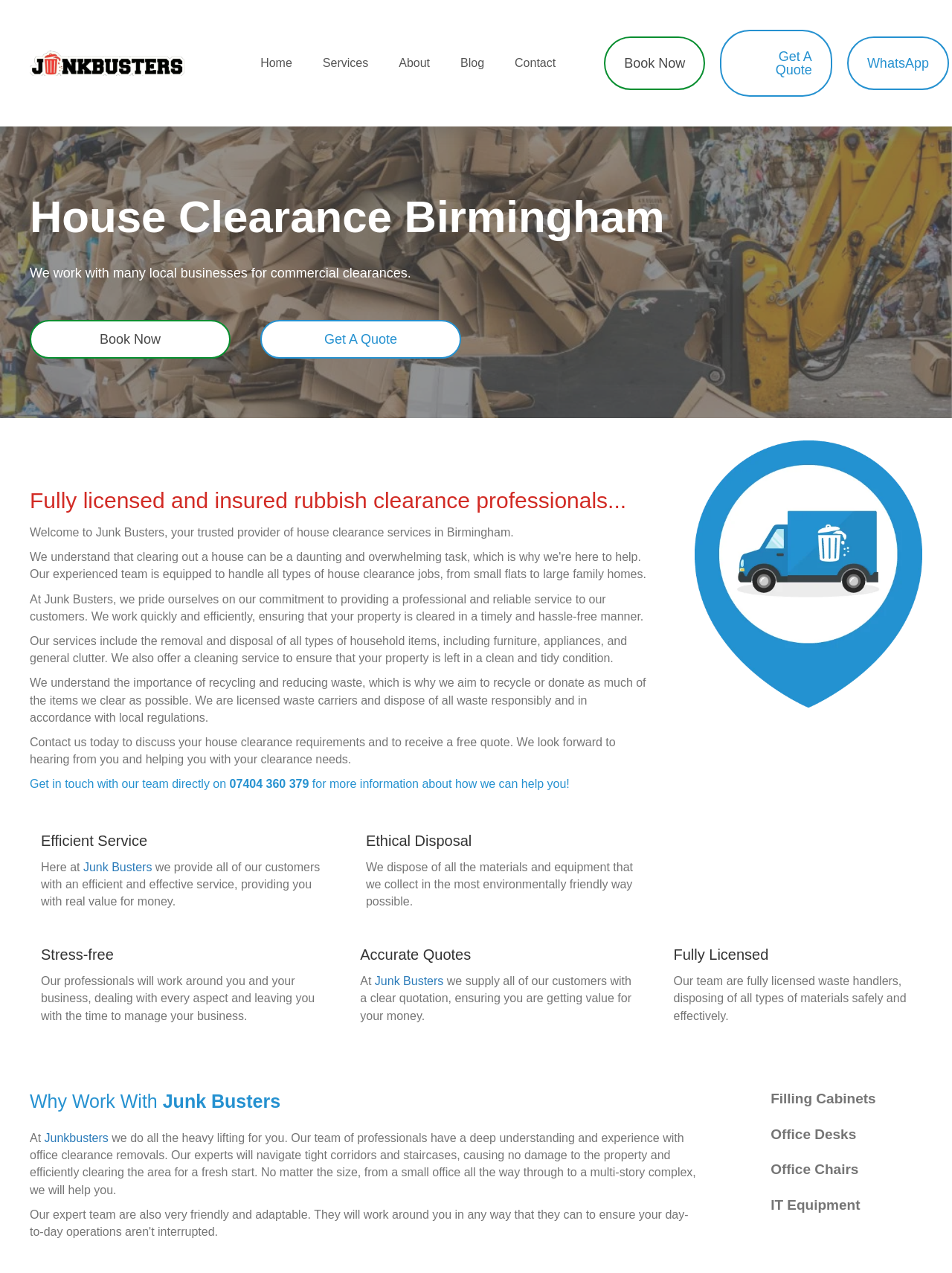Do they recycle or donate cleared items?
Using the image as a reference, give a one-word or short phrase answer.

Yes